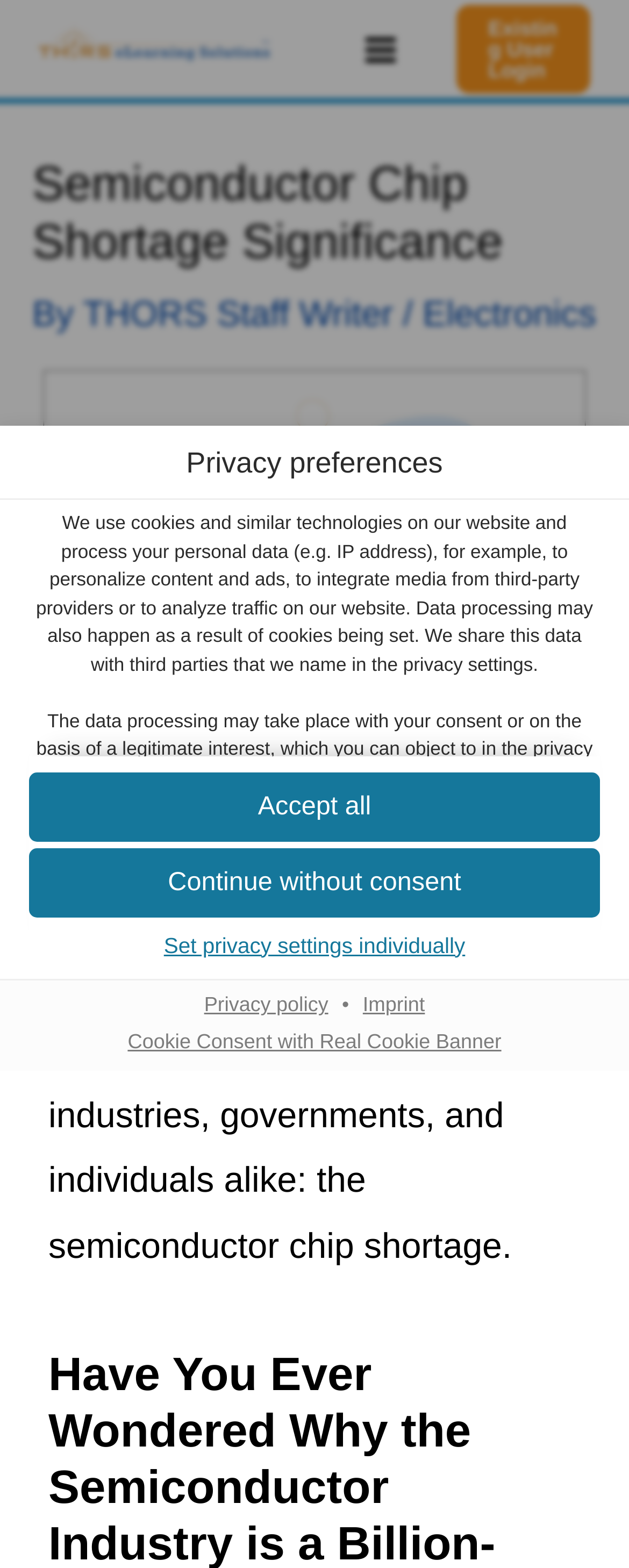Please specify the bounding box coordinates of the area that should be clicked to accomplish the following instruction: "Set privacy settings individually". The coordinates should consist of four float numbers between 0 and 1, i.e., [left, top, right, bottom].

[0.046, 0.589, 0.954, 0.619]